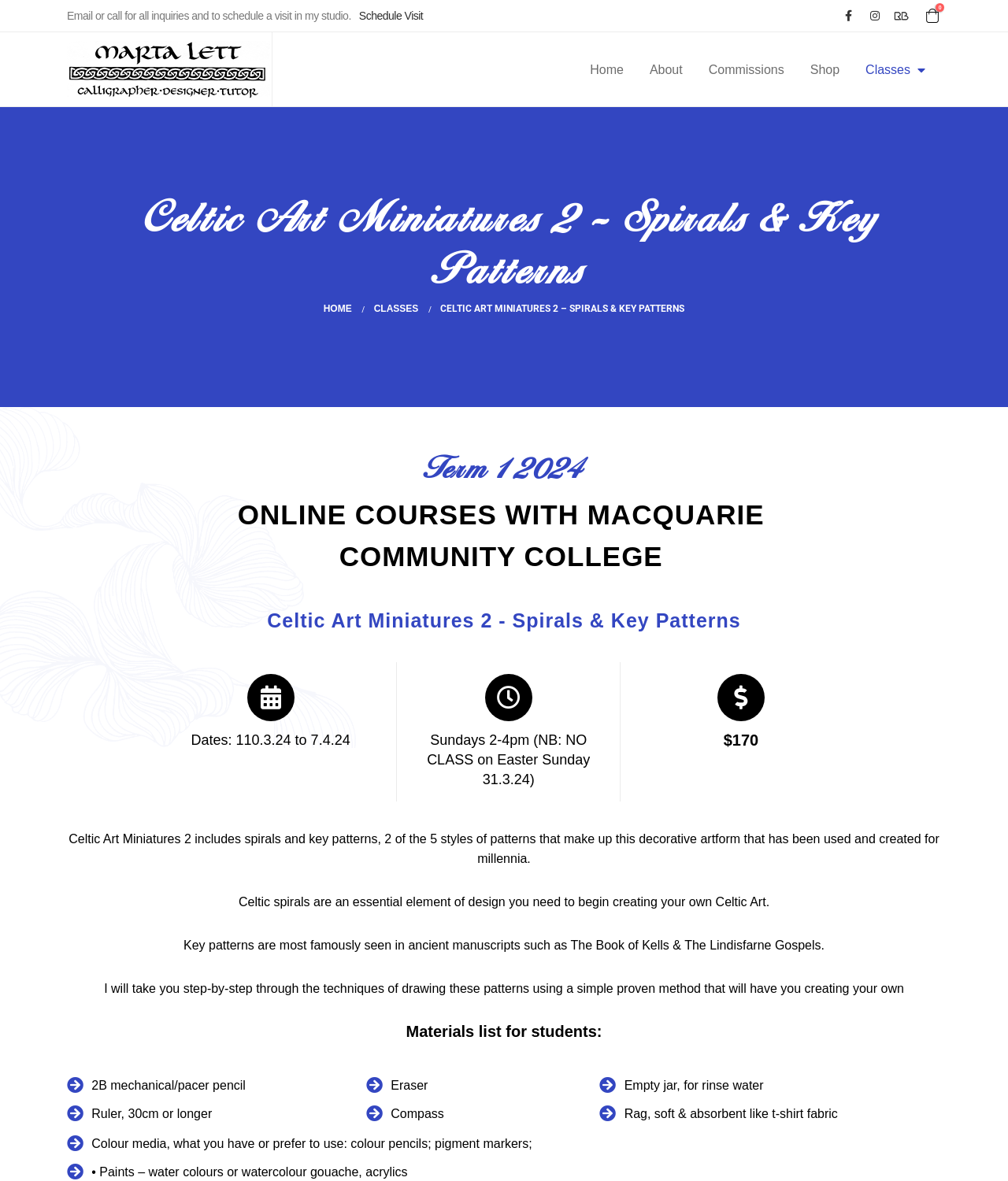What type of patterns are taught in the course?
Using the visual information, reply with a single word or short phrase.

Celtic spirals and key patterns